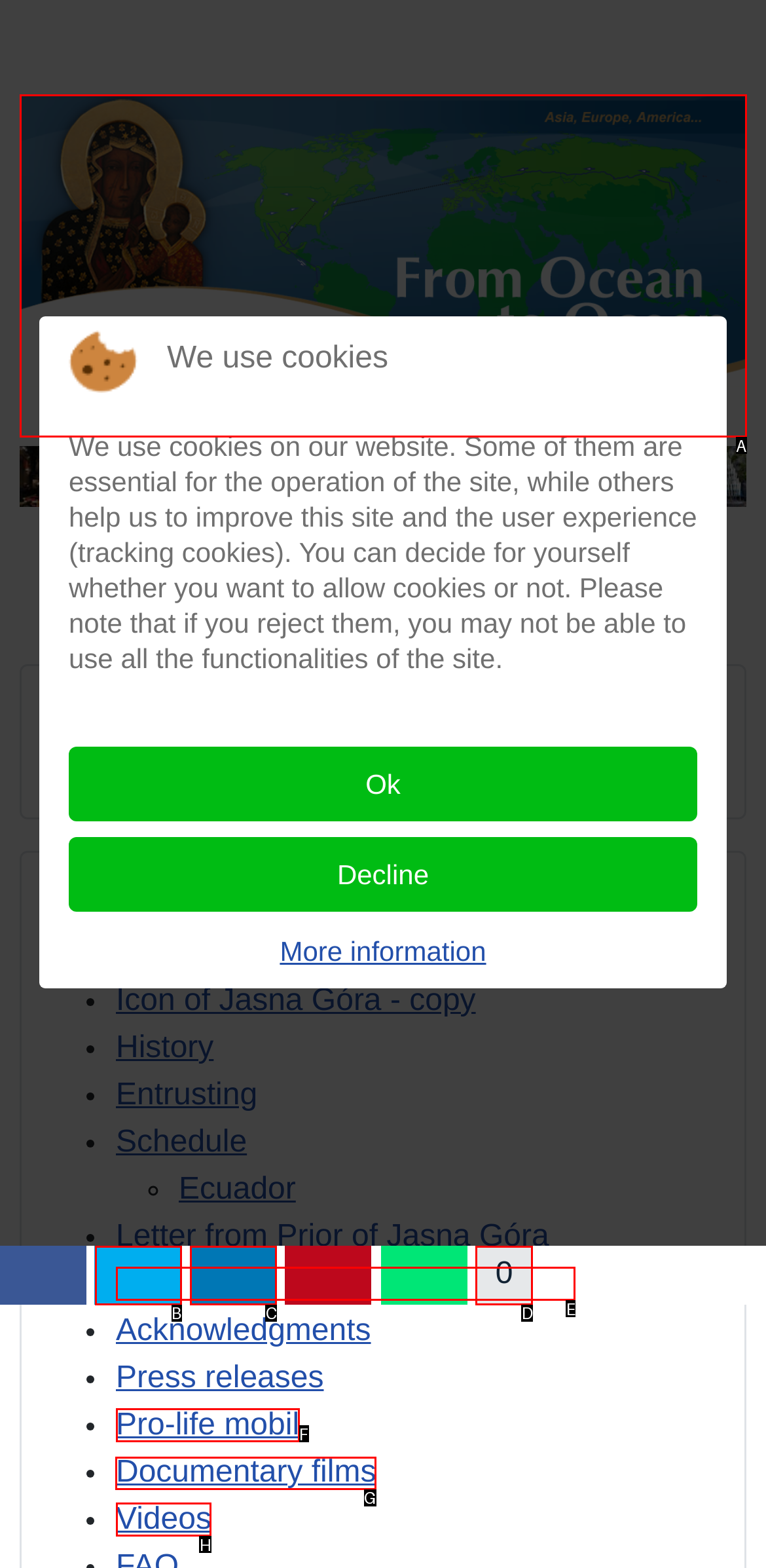Identify the HTML element to click to fulfill this task: Watch Documentary films
Answer with the letter from the given choices.

G